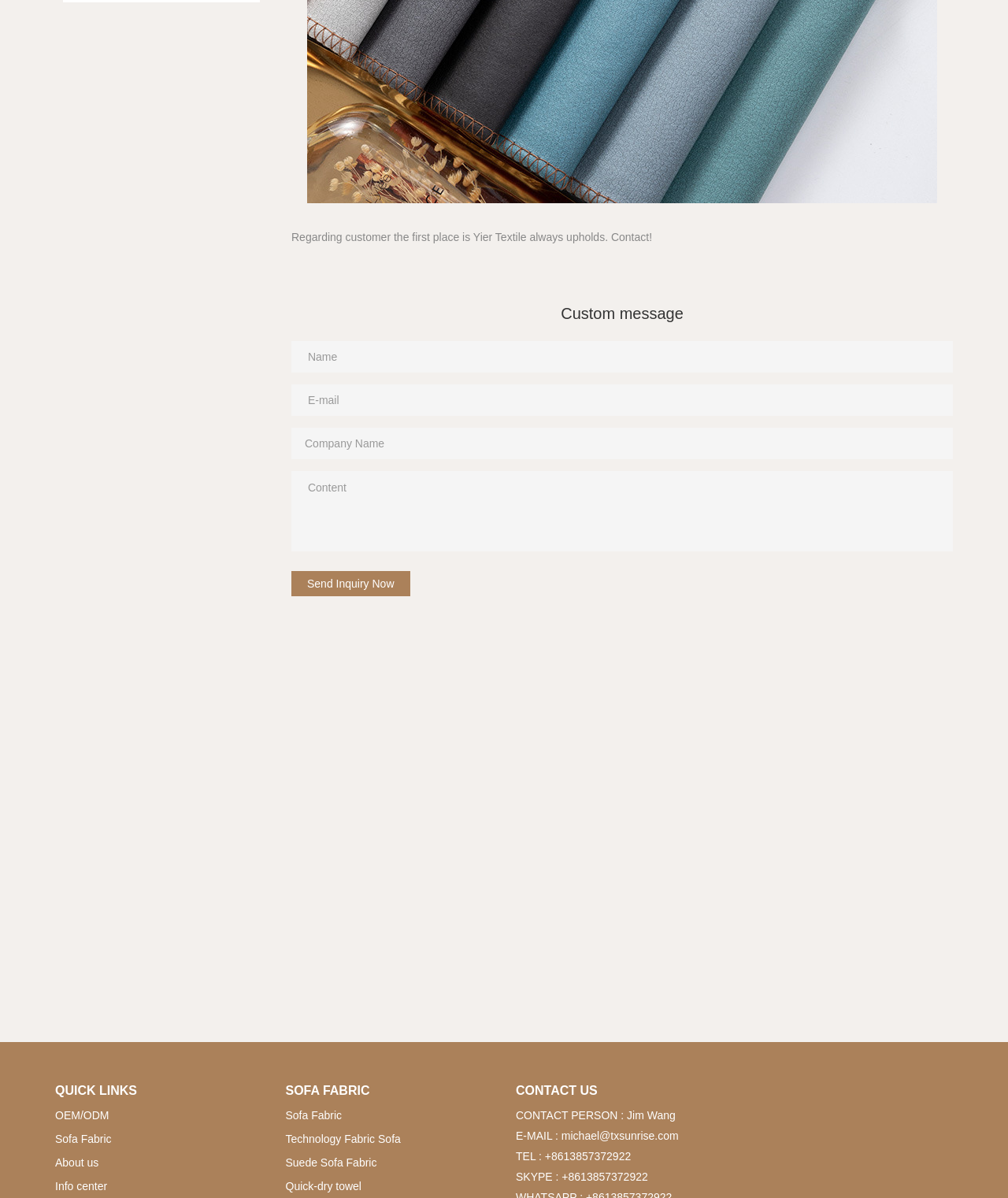Please locate the bounding box coordinates of the element that should be clicked to achieve the given instruction: "Enter your name".

[0.289, 0.284, 0.945, 0.311]